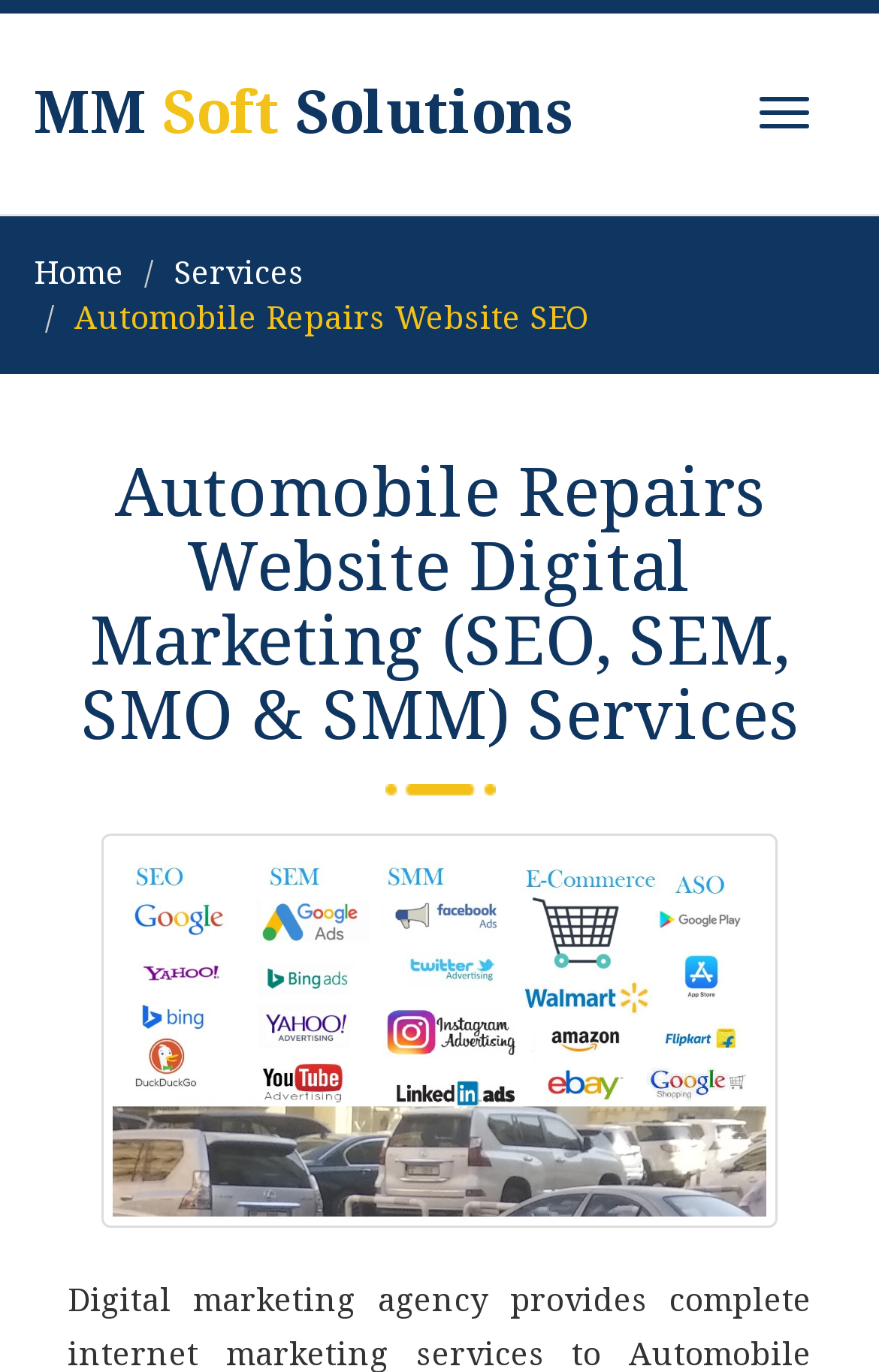What is the company name?
Provide a detailed answer to the question, using the image to inform your response.

I found the company name by looking at the link element with the text 'MM Soft Solutions' at the top of the webpage.